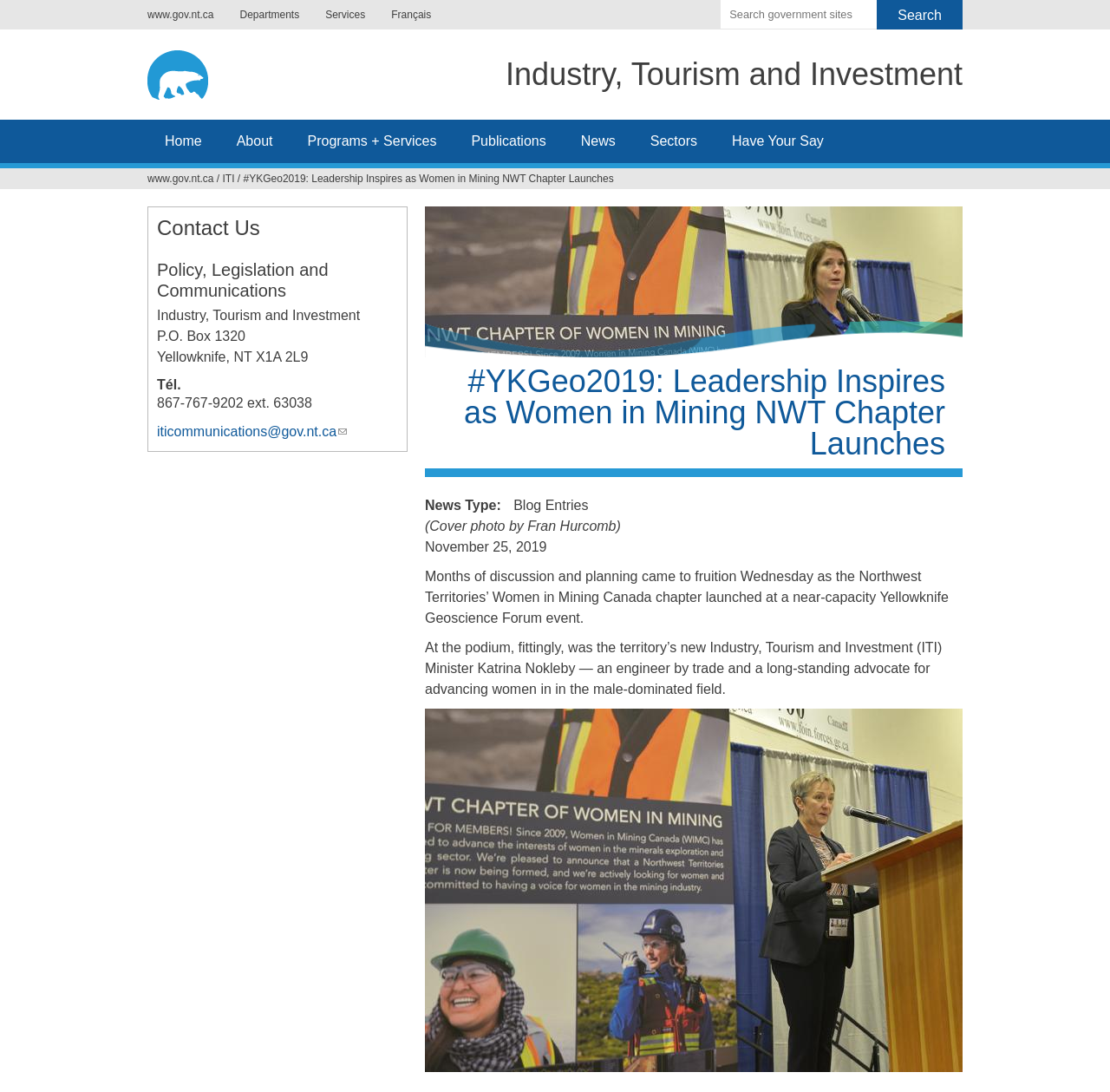Identify the bounding box of the UI element that matches this description: "name="op" value="Search"".

[0.79, 0.0, 0.867, 0.027]